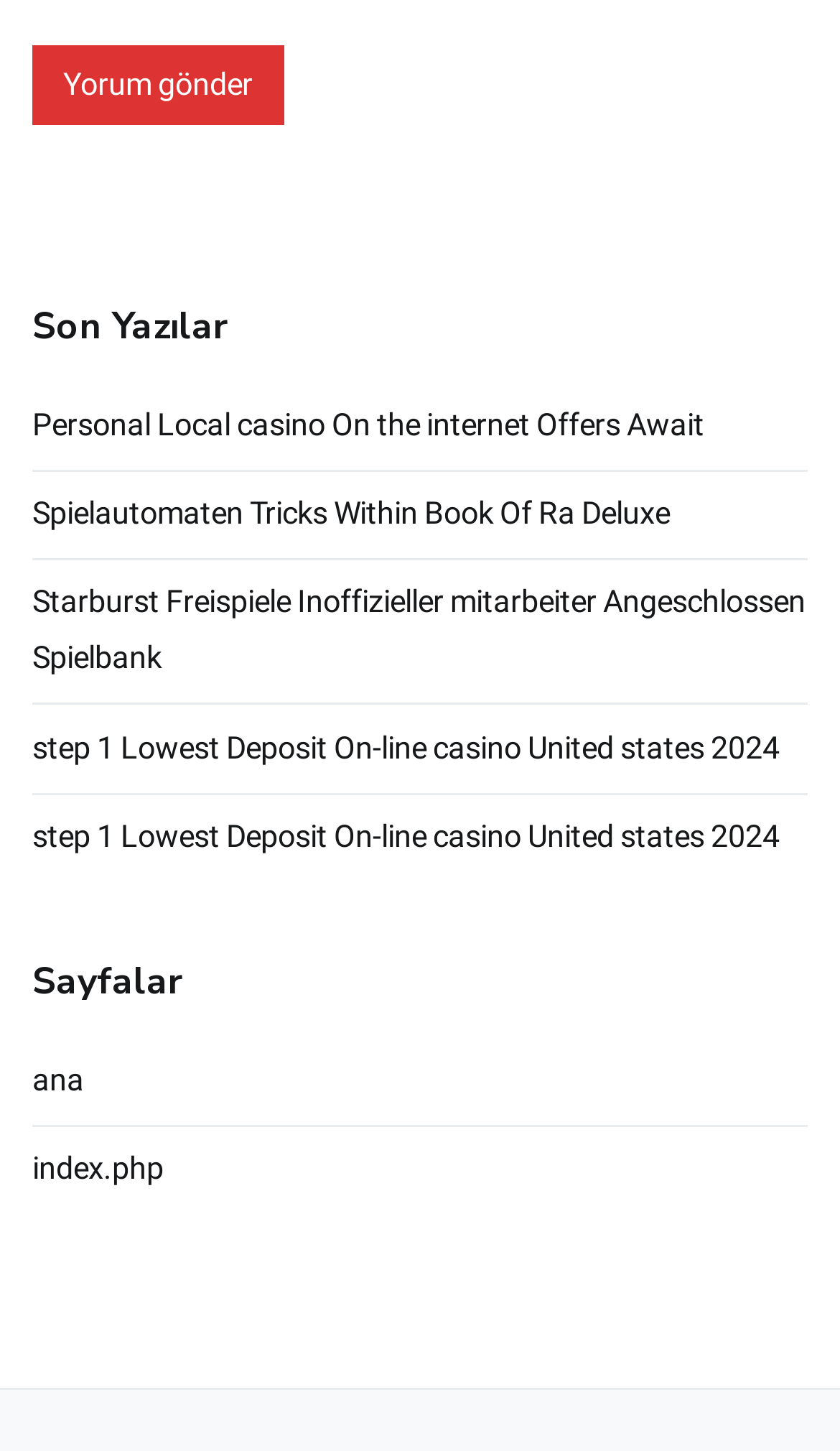Determine the bounding box coordinates of the clickable element necessary to fulfill the instruction: "Visit the 'Personal Local casino On the internet Offers Await' page". Provide the coordinates as four float numbers within the 0 to 1 range, i.e., [left, top, right, bottom].

[0.038, 0.264, 0.838, 0.324]